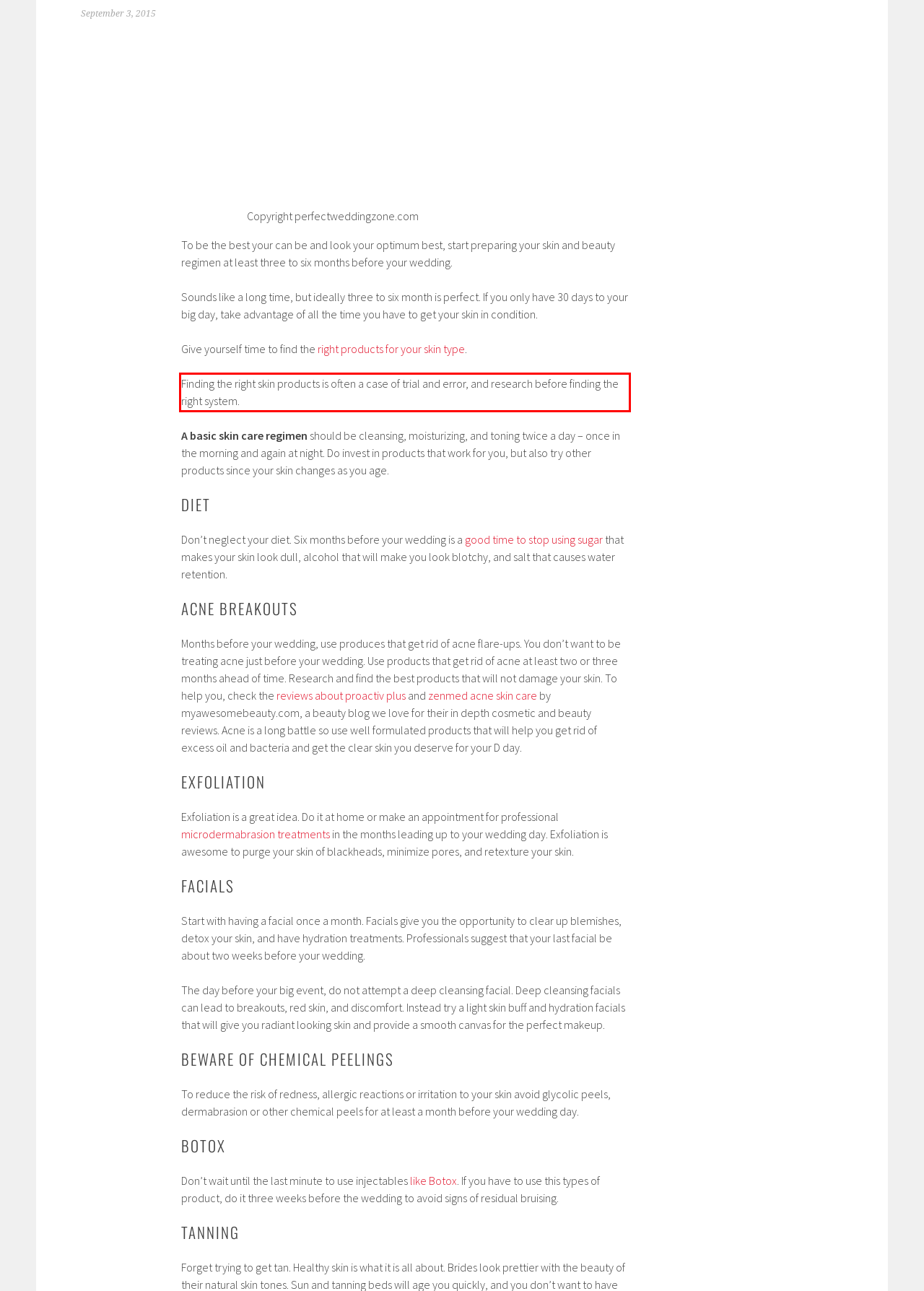Given a screenshot of a webpage, identify the red bounding box and perform OCR to recognize the text within that box.

Finding the right skin products is often a case of trial and error, and research before finding the right system.